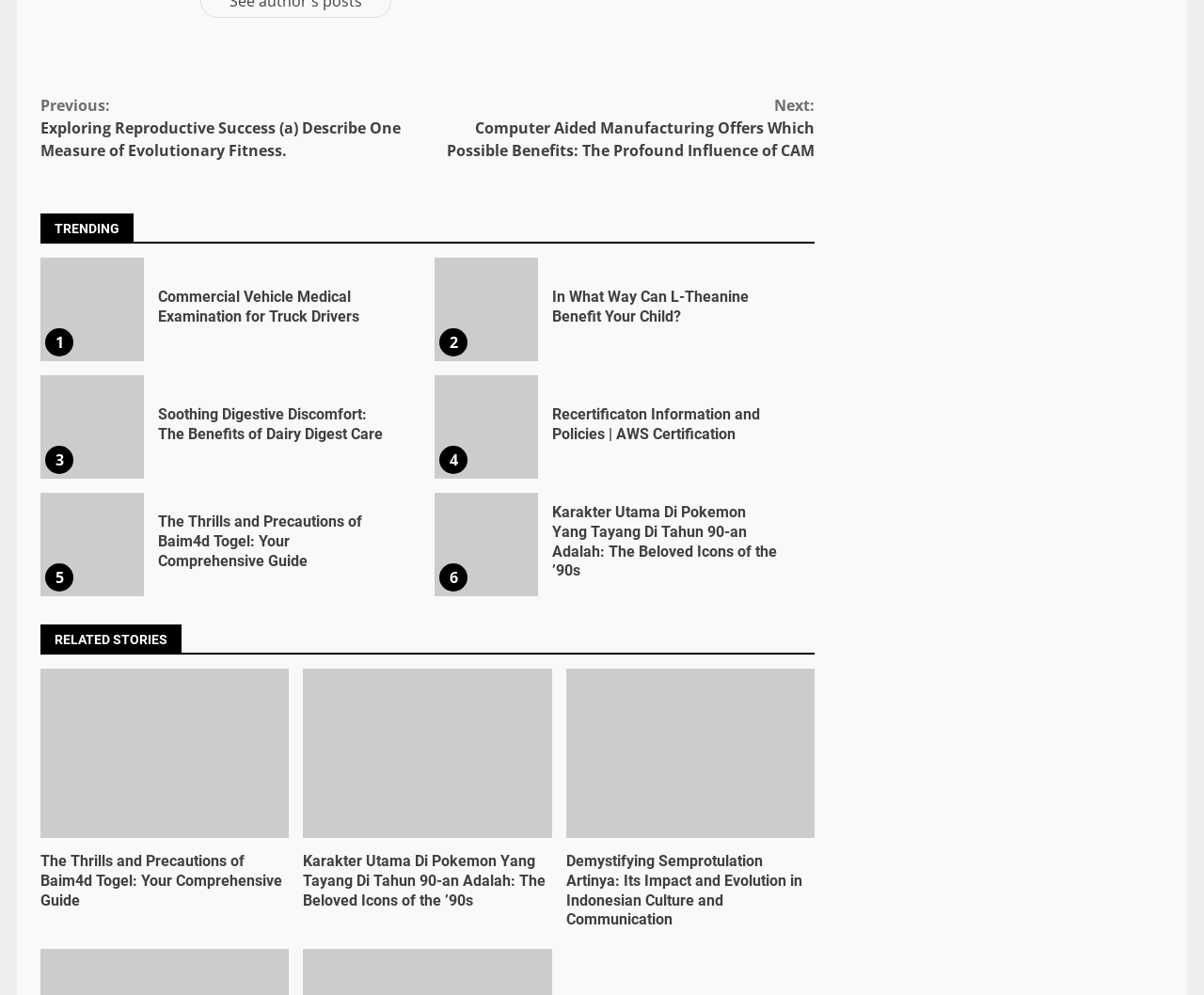Determine the bounding box coordinates of the clickable region to follow the instruction: "Read 'The Thrills and Precautions of Baim4d Togel: Your Comprehensive Guide'".

[0.034, 0.856, 0.24, 0.915]